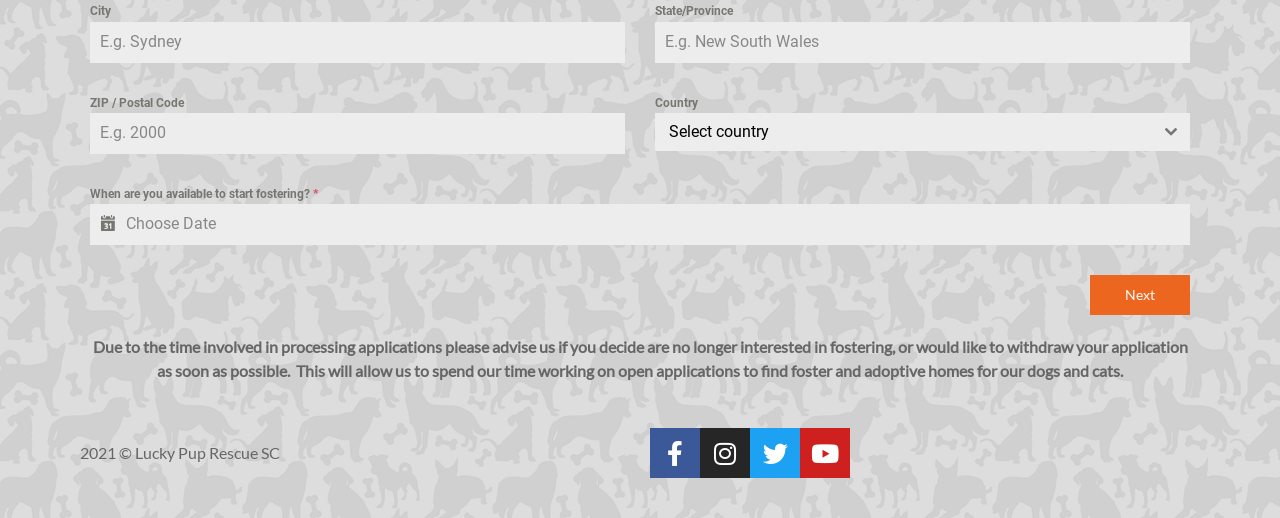What is the next step after filling in the form?
Respond to the question with a well-detailed and thorough answer.

The next step after filling in the form is to click the 'Next' button, which is located at the bottom of the form and is the only button present on the page.